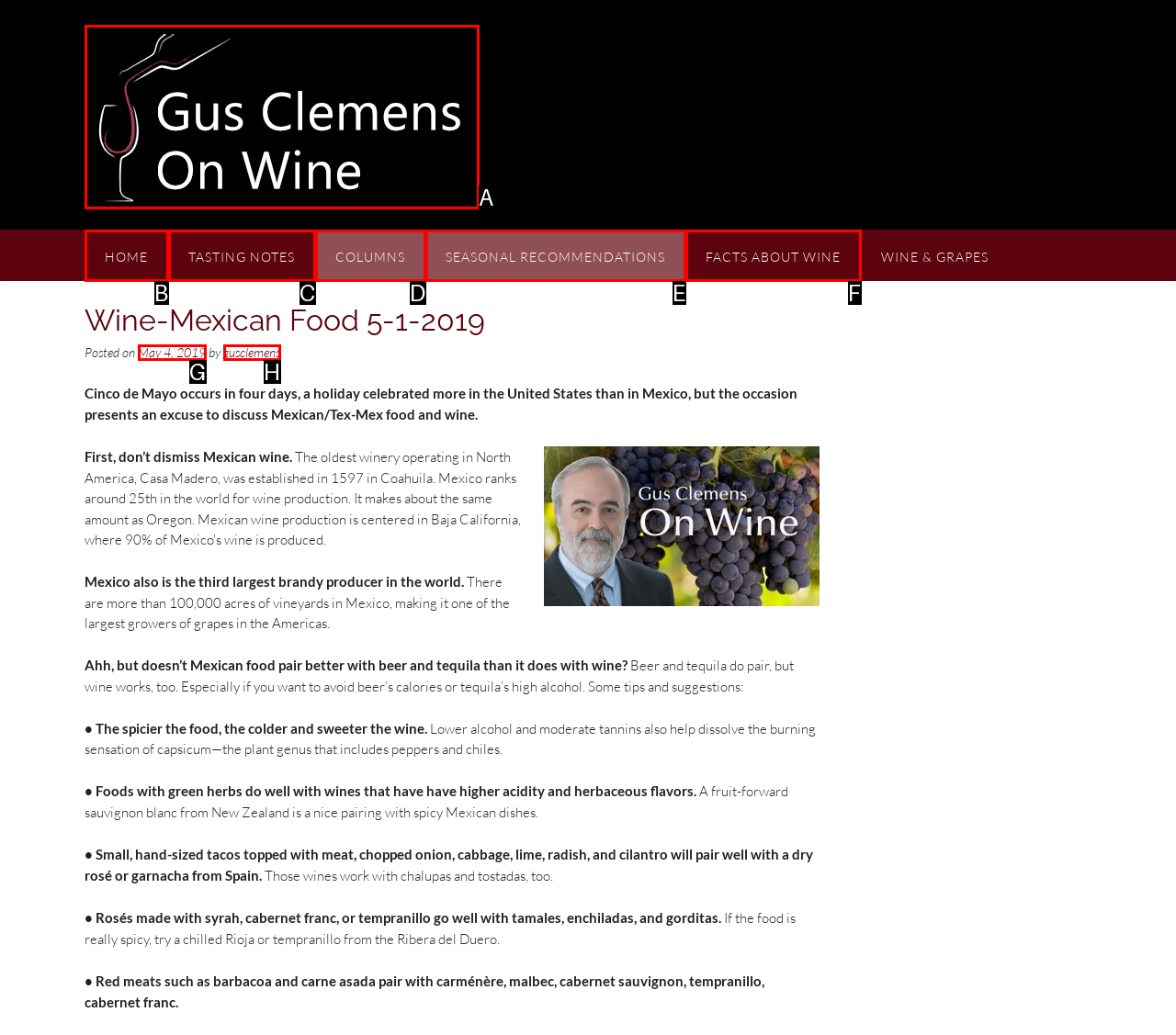Choose the HTML element that best fits the given description: Tasting Notes. Answer by stating the letter of the option.

C